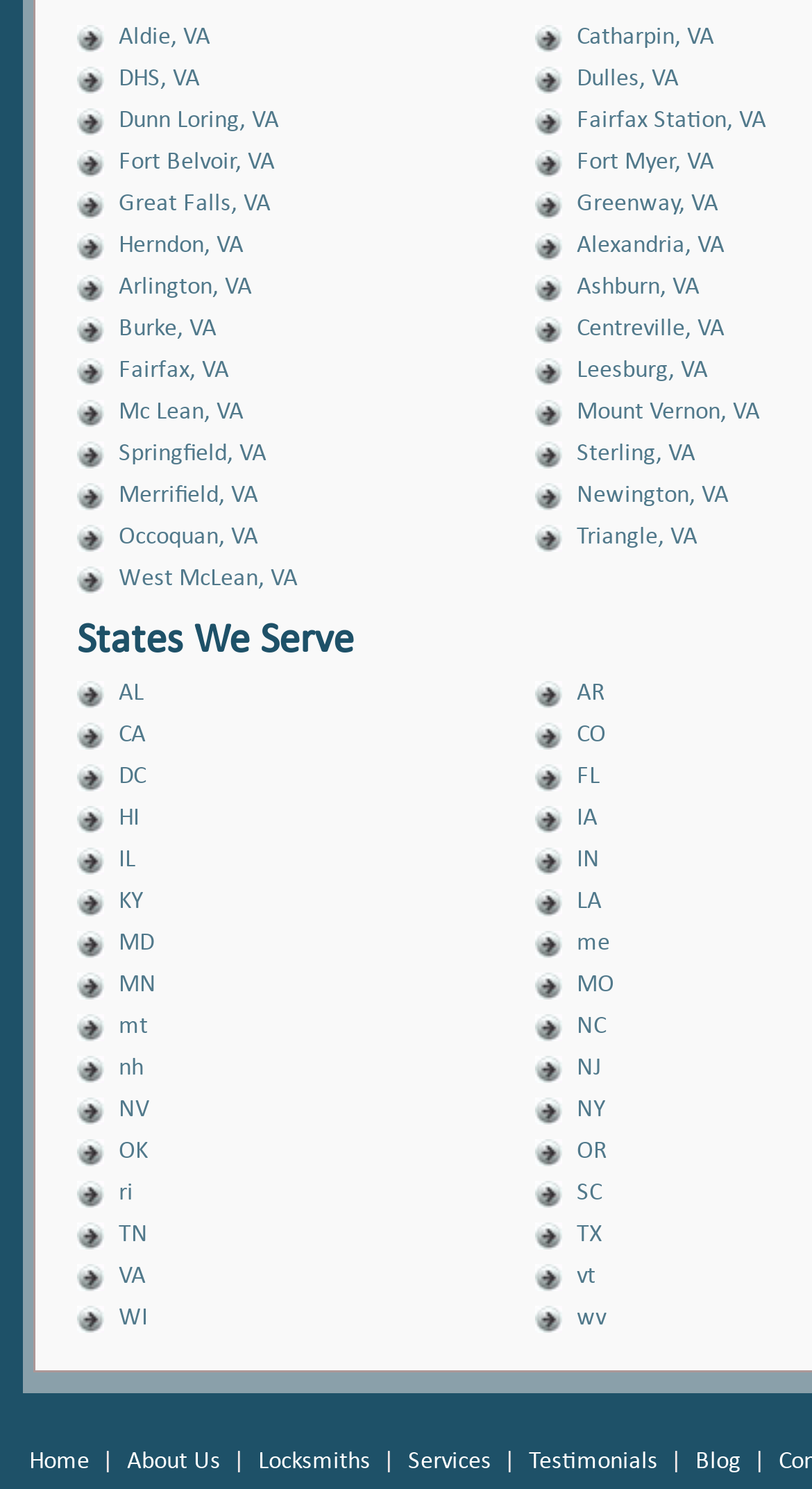Highlight the bounding box coordinates of the element you need to click to perform the following instruction: "Read Testimonials."

[0.644, 0.973, 0.818, 0.99]